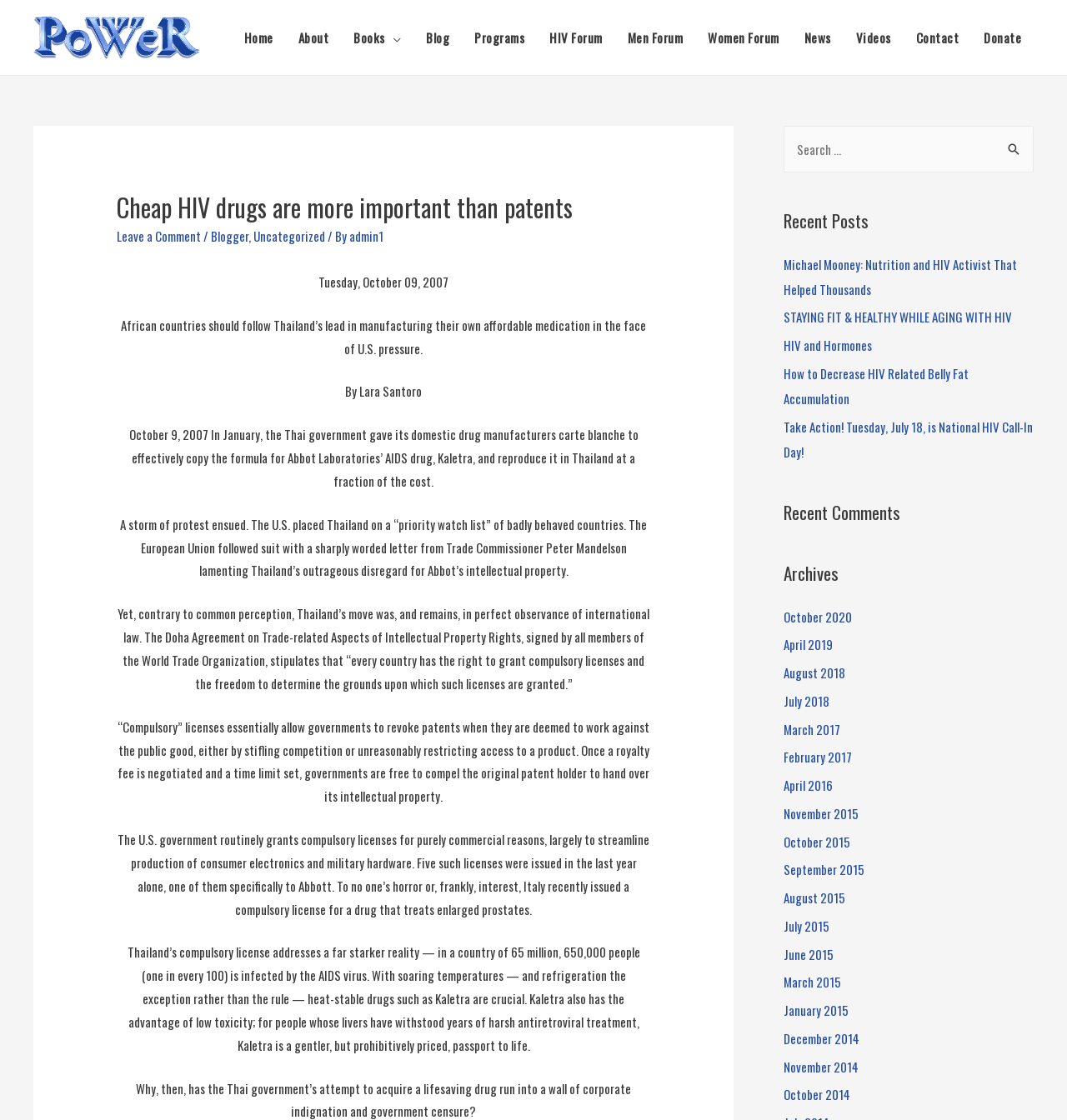Identify the bounding box coordinates of the clickable region required to complete the instruction: "Click the 'Donate' link". The coordinates should be given as four float numbers within the range of 0 and 1, i.e., [left, top, right, bottom].

[0.91, 0.011, 0.969, 0.056]